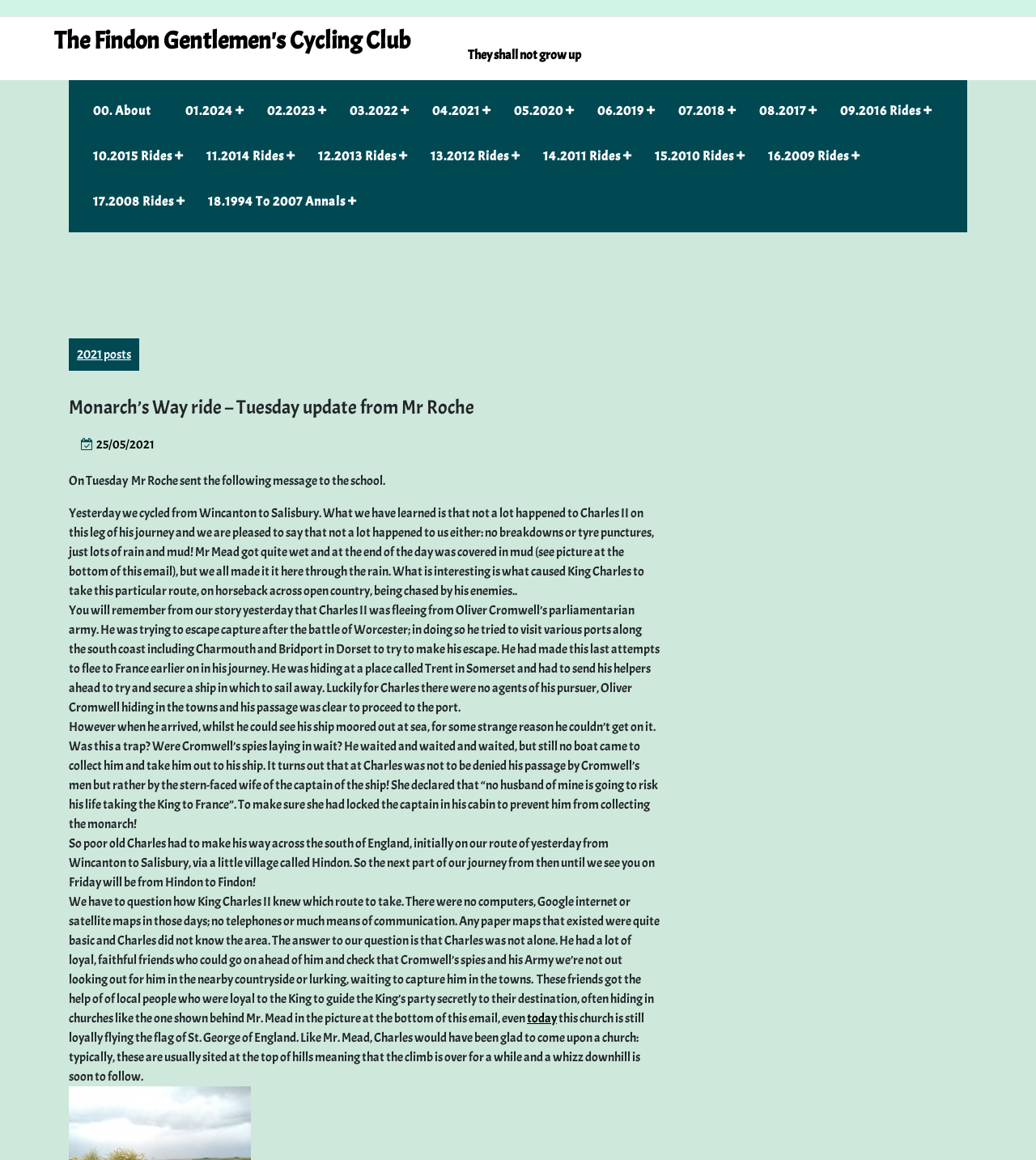Specify the bounding box coordinates for the region that must be clicked to perform the given instruction: "View the post from 25/05/2021".

[0.093, 0.378, 0.149, 0.389]